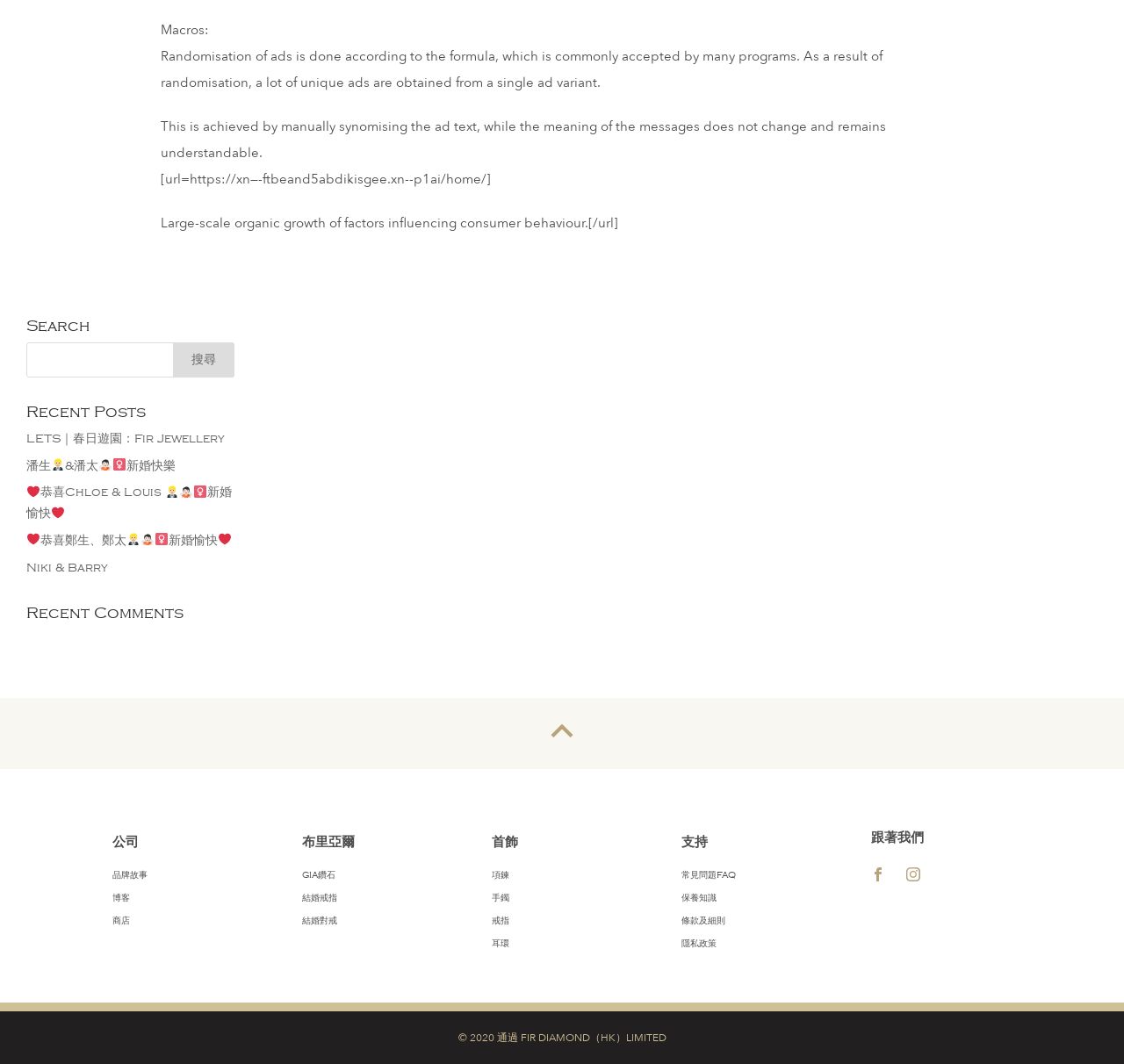Provide the bounding box coordinates of the section that needs to be clicked to accomplish the following instruction: "View recent post 'LETS｜春日遊園：Fir Jewellery'."

[0.023, 0.406, 0.2, 0.418]